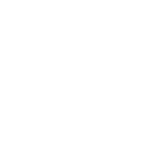What is the color of the track pants?
Provide an in-depth answer to the question, covering all aspects.

The caption specifically mentions that the vibrant color of the pants is 124-green, which suggests a bright and energetic shade suitable for summer activities.